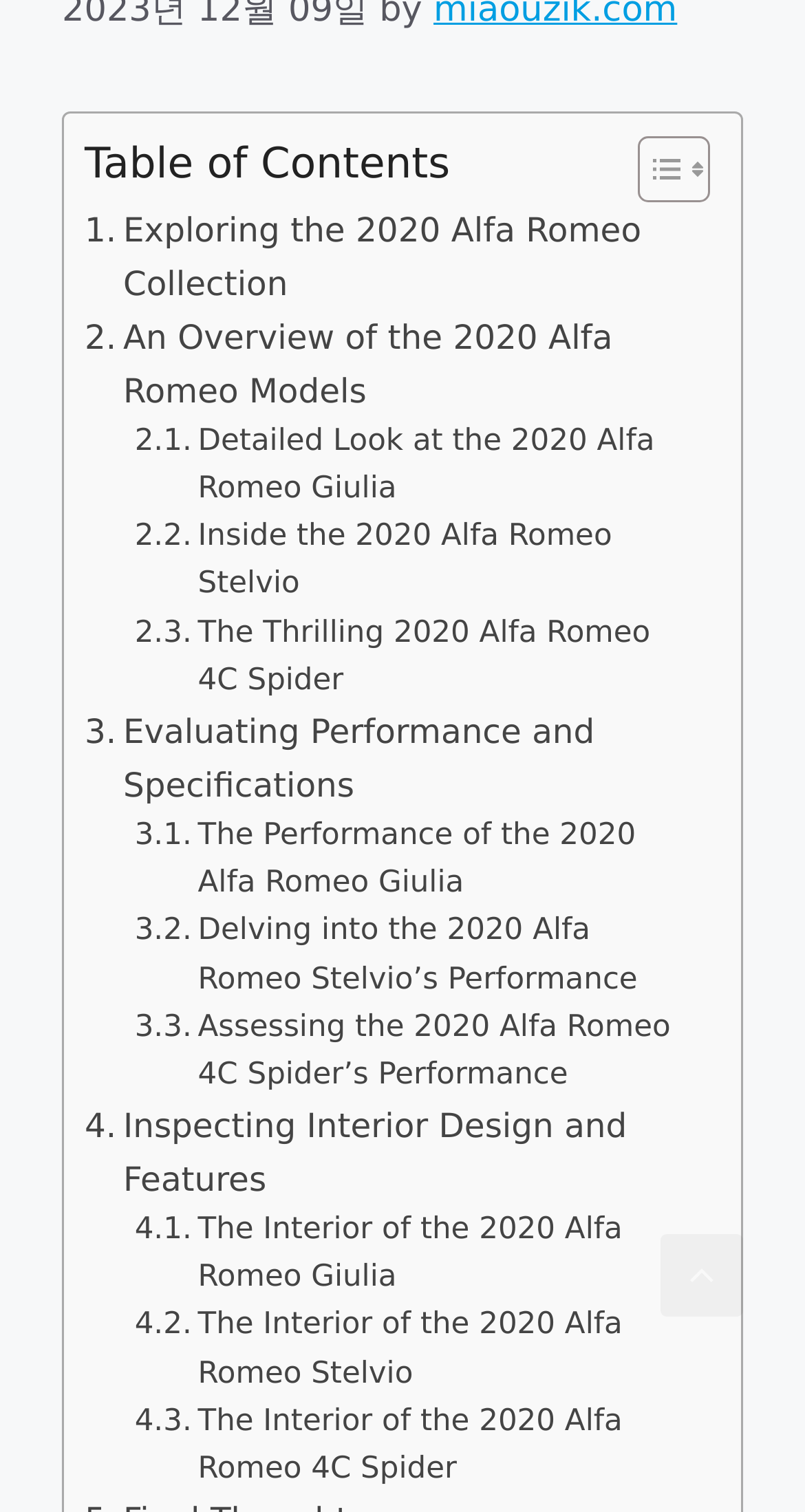What is the function of the 'Scroll back to top' link?
Using the image, respond with a single word or phrase.

To scroll back to top of page